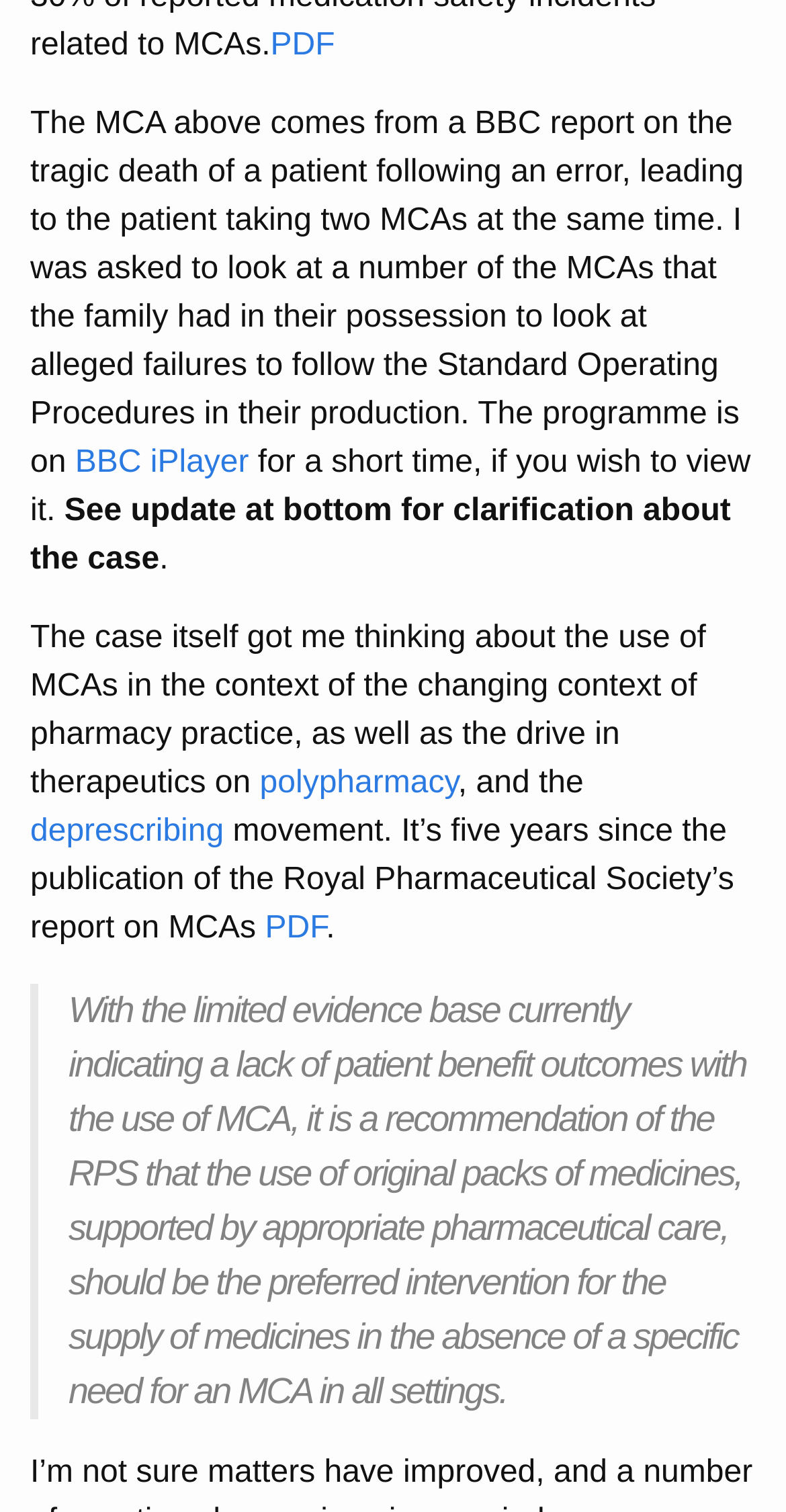Identify the bounding box coordinates for the UI element described by the following text: "BBC iPlayer". Provide the coordinates as four float numbers between 0 and 1, in the format [left, top, right, bottom].

[0.096, 0.295, 0.317, 0.317]